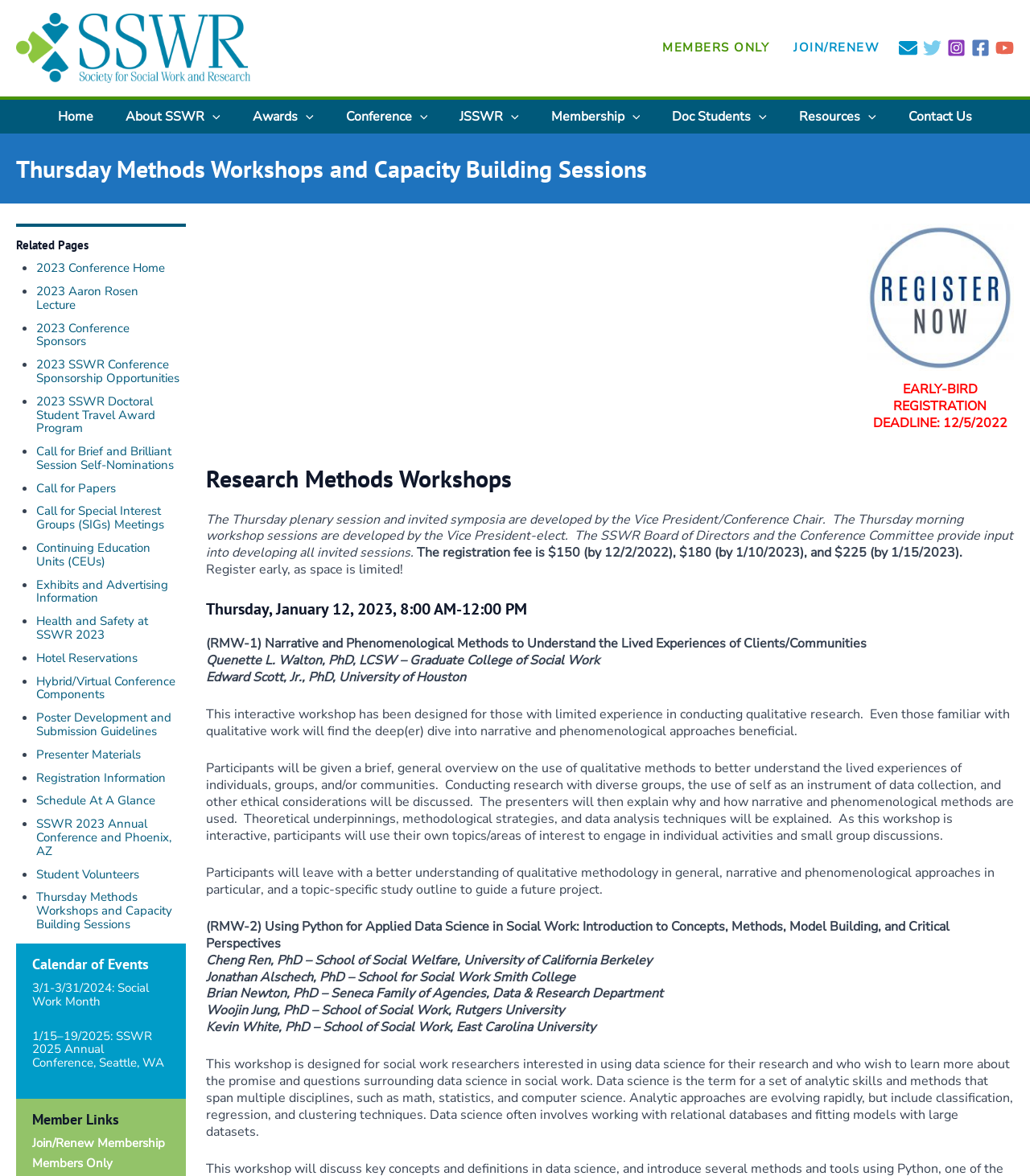Please provide a short answer using a single word or phrase for the question:
How many list markers are there in the 'Related Pages' section?

20